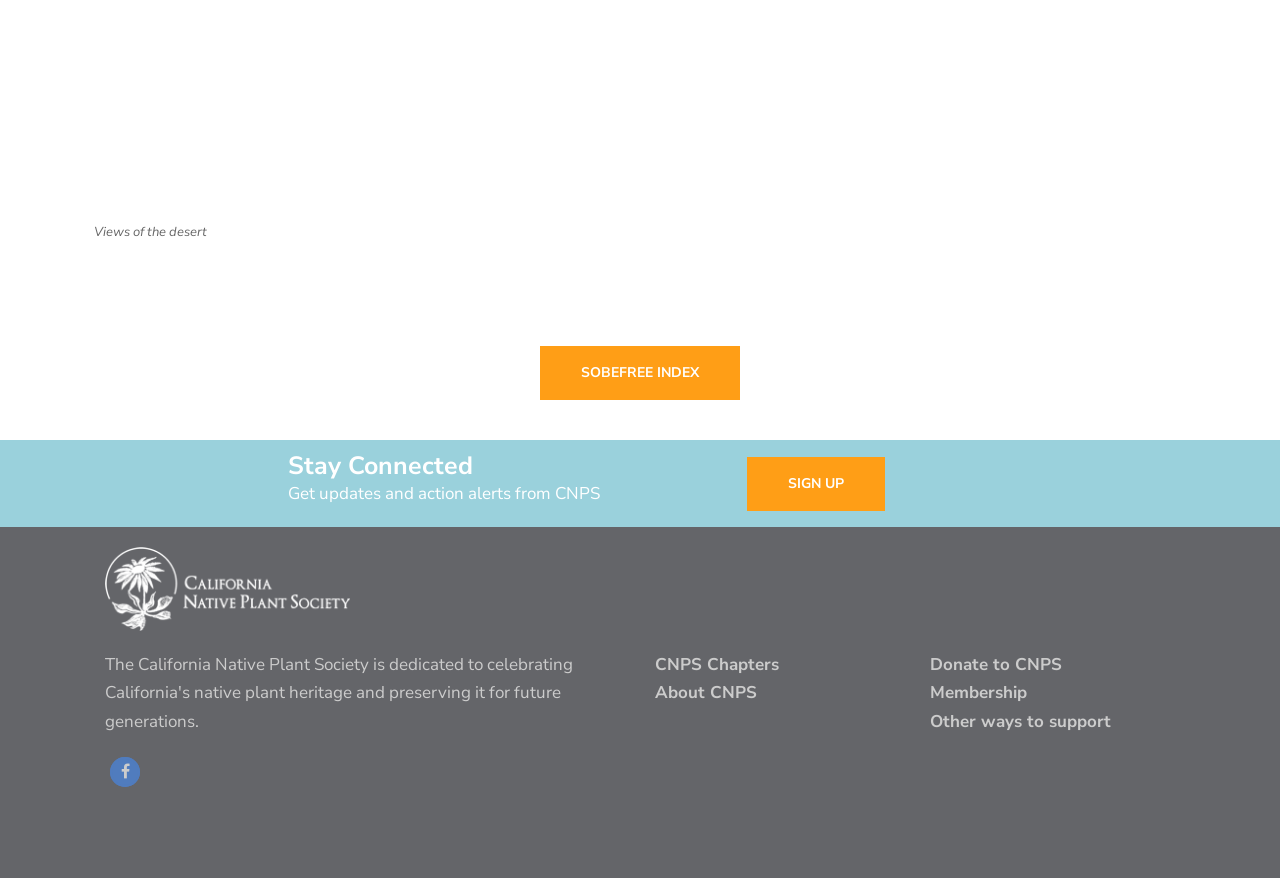Give a concise answer using only one word or phrase for this question:
What is the caption of the image at the top?

Views of the desert